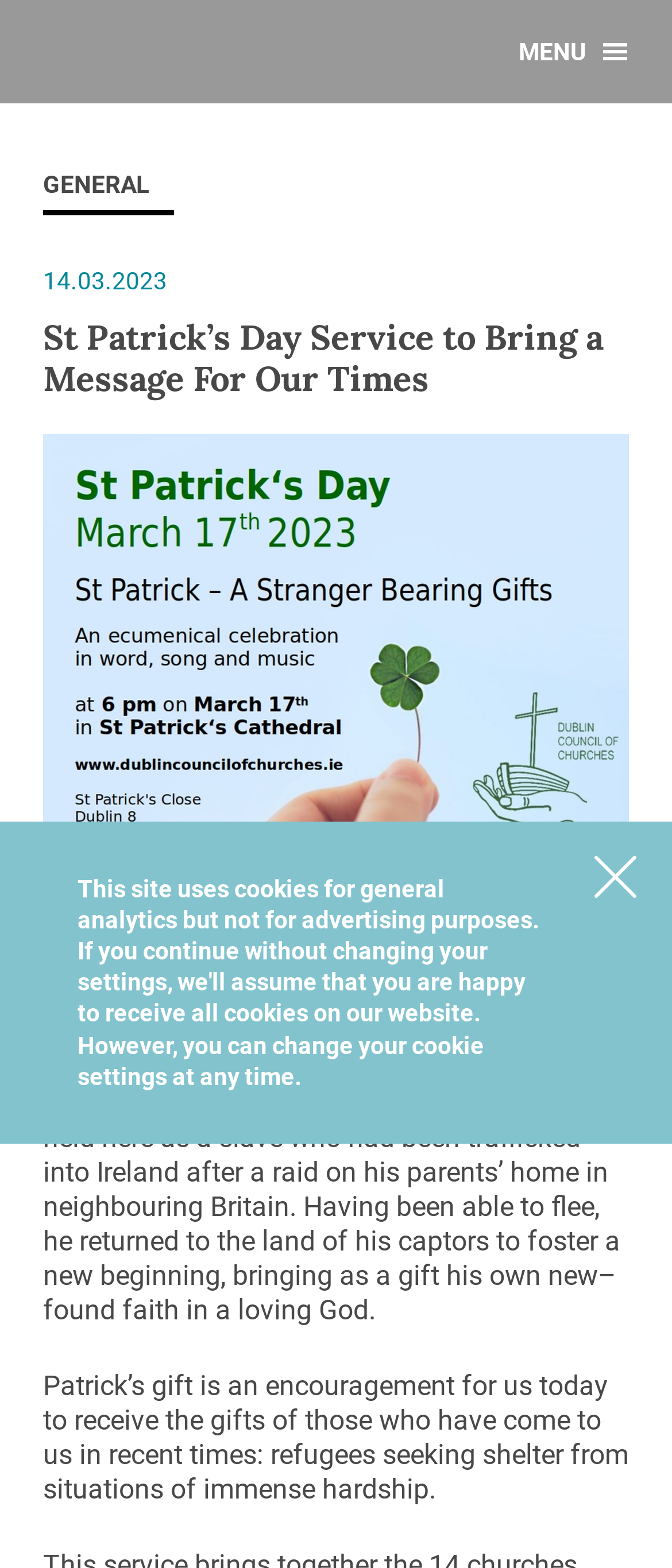What is the time of the ecumenical service?
Refer to the image and give a detailed response to the question.

The time is mentioned in the StaticText element with the text '“St Patrick, A Stranger Bearing Gifts” is the theme for this year’s ecumenical service on St. Patrick’s Day, 6pm in Dublin’s St Patrick’s Cathedral.'